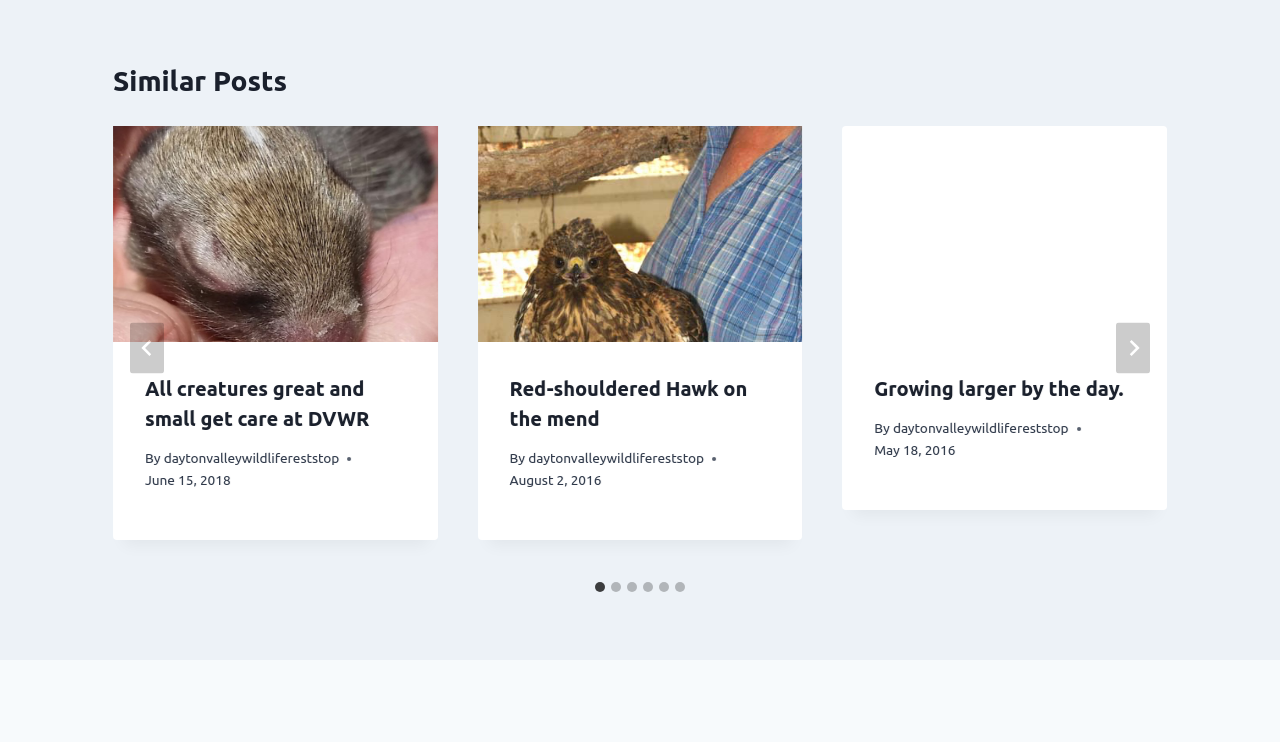What is the purpose of the 'Go to last slide' button?
Please provide an in-depth and detailed response to the question.

I inferred the purpose of the 'Go to last slide' button by its text and its position near the slide navigation buttons. It is likely that clicking this button will take the user to the last slide.